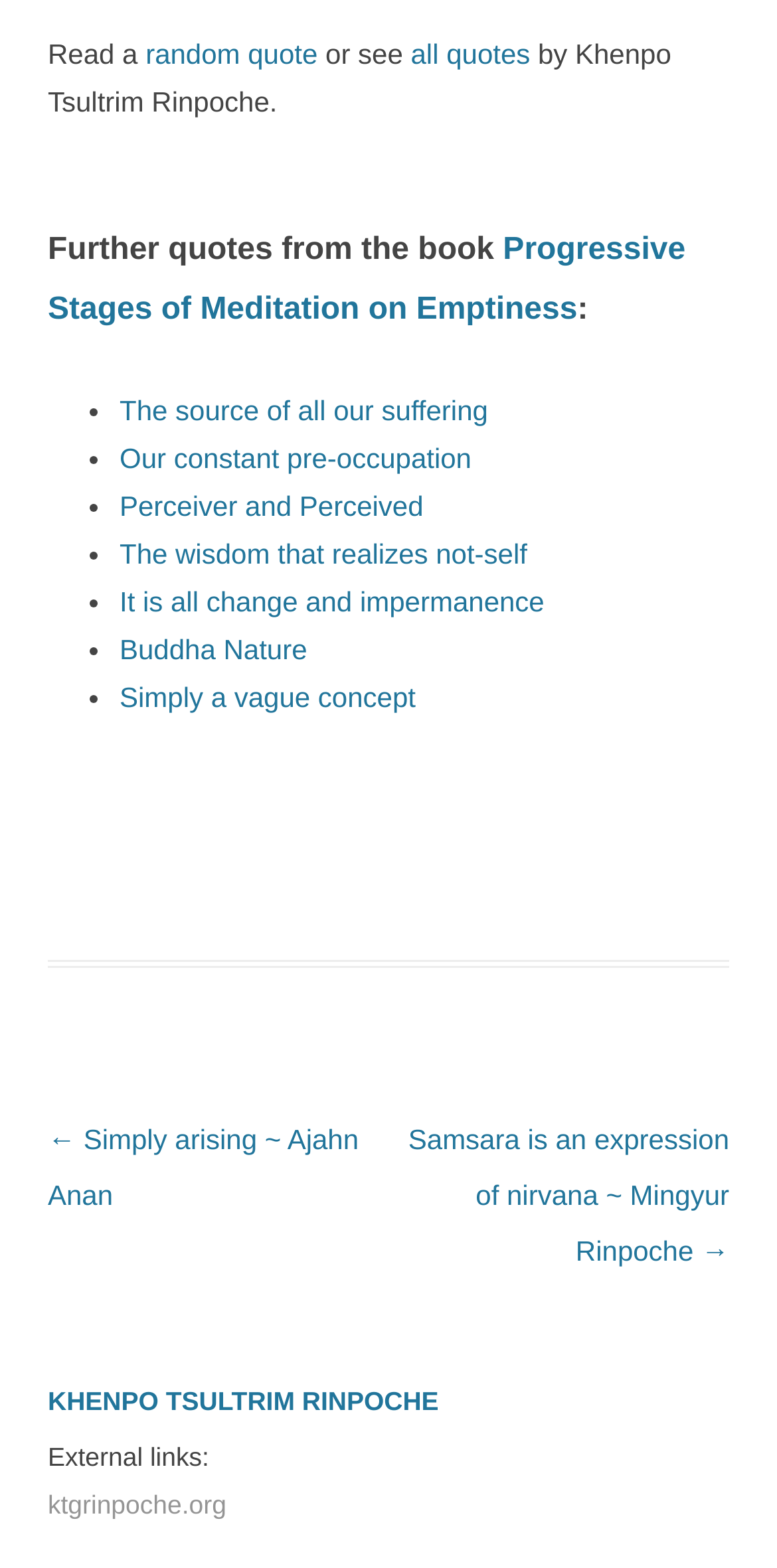How many quotes are listed on the webpage?
Refer to the screenshot and deliver a thorough answer to the question presented.

There are 6 quotes listed on the webpage, each starting with a bullet point and followed by a link with the quote text.